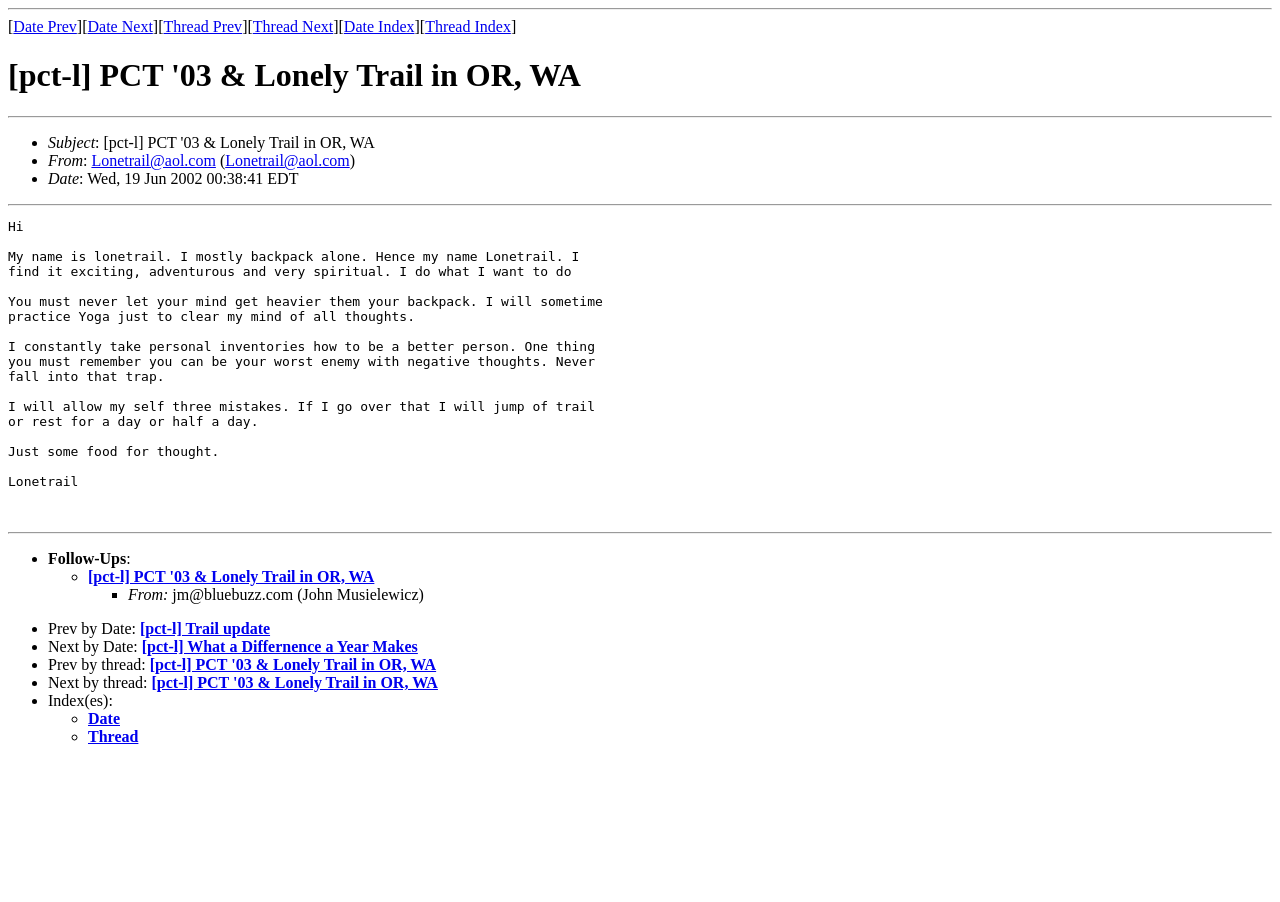Find the bounding box coordinates of the area that needs to be clicked in order to achieve the following instruction: "Call the phone number 0208 0048115". The coordinates should be specified as four float numbers between 0 and 1, i.e., [left, top, right, bottom].

None